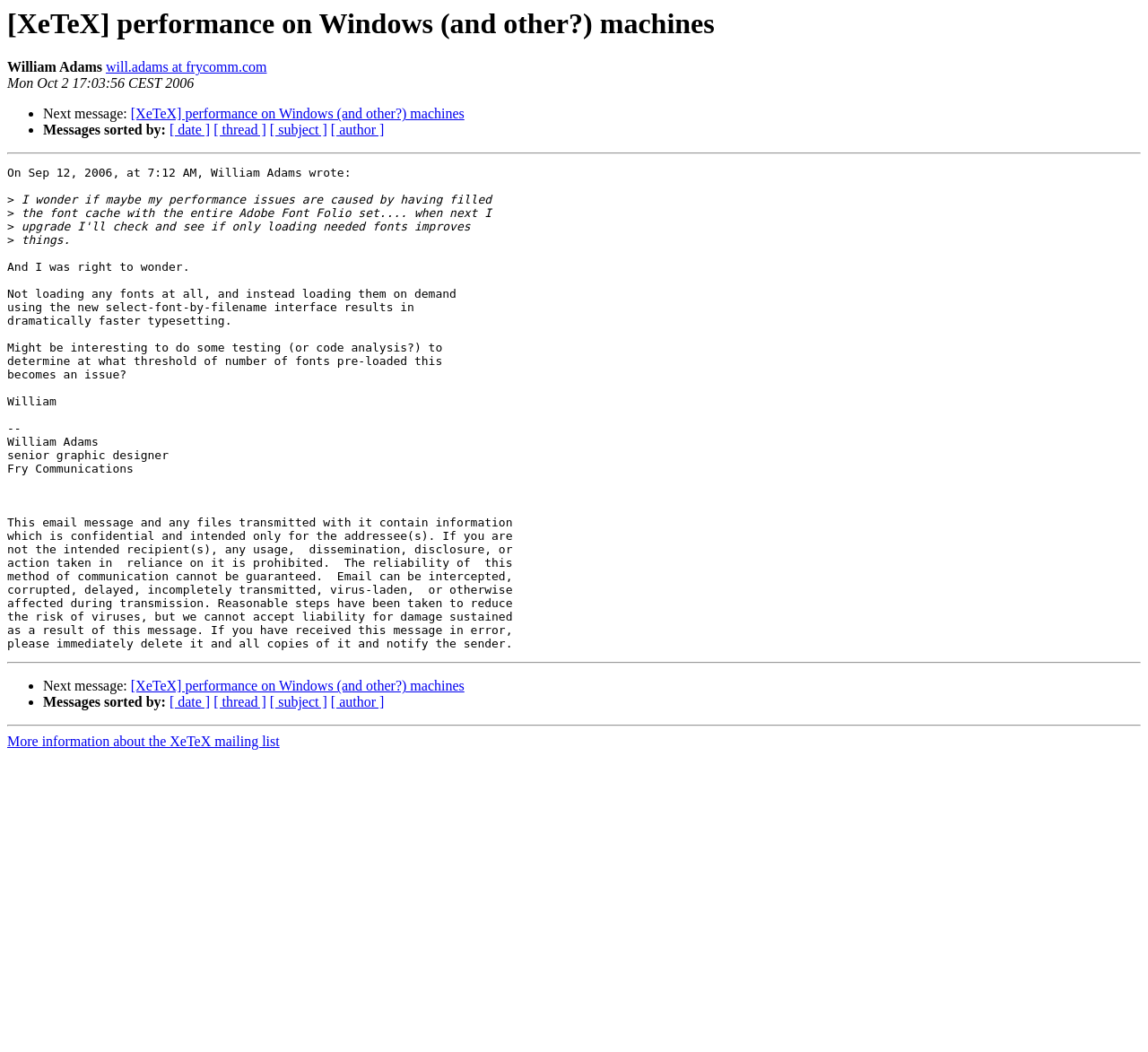Find the bounding box coordinates of the clickable area required to complete the following action: "View the next message".

[0.038, 0.101, 0.114, 0.115]